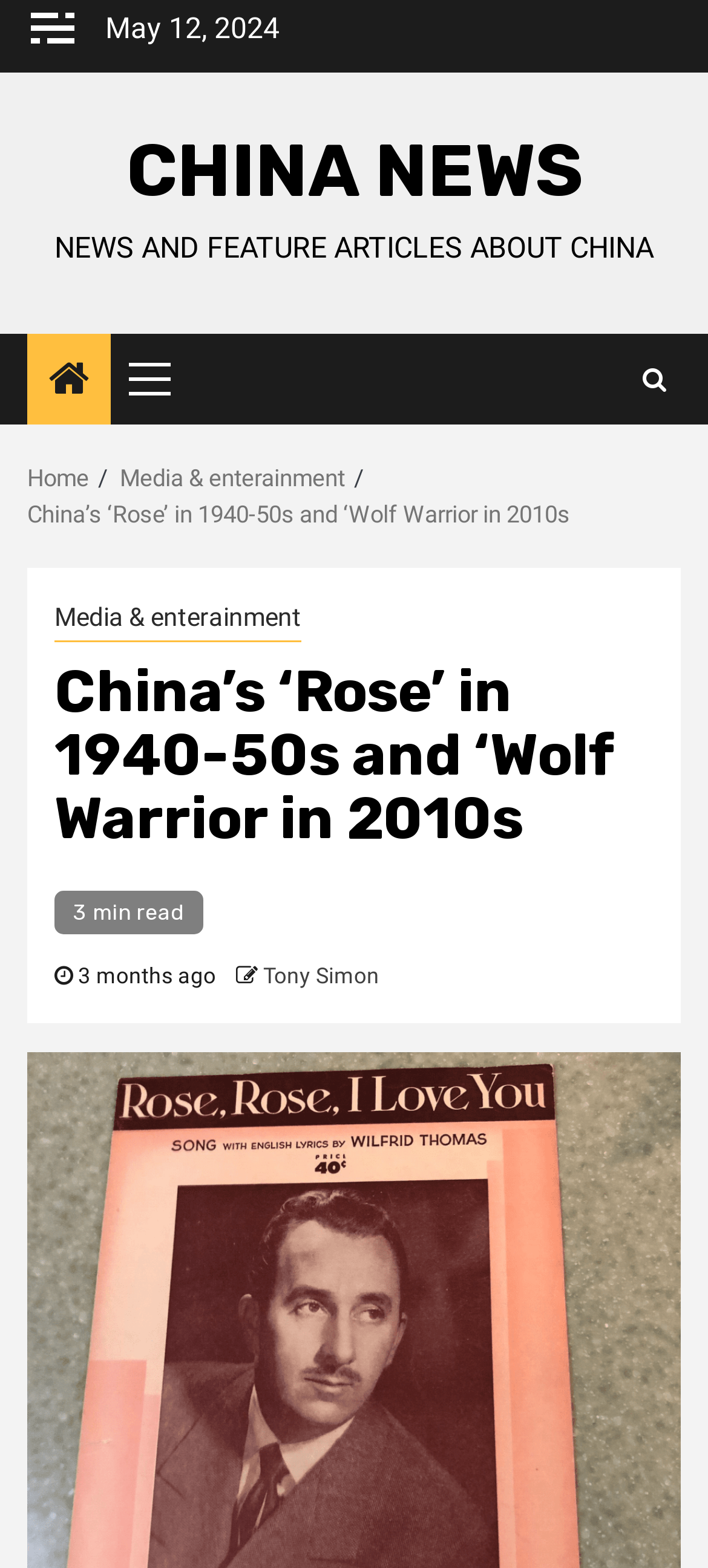How long does it take to read the article?
Examine the webpage screenshot and provide an in-depth answer to the question.

I found the reading time of the article by looking at the StaticText element with the content '3 min read' which is located below the article title.